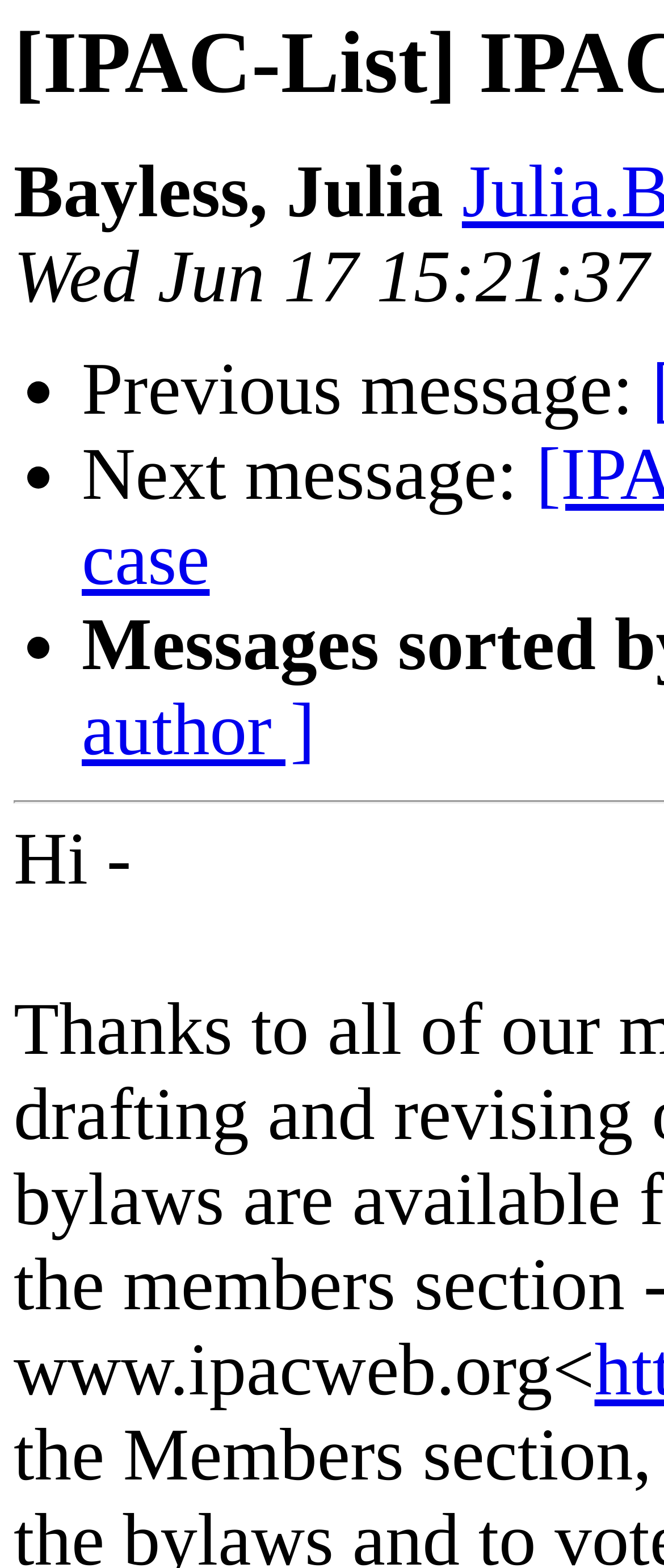Answer the question below using just one word or a short phrase: 
How many list markers are there?

3